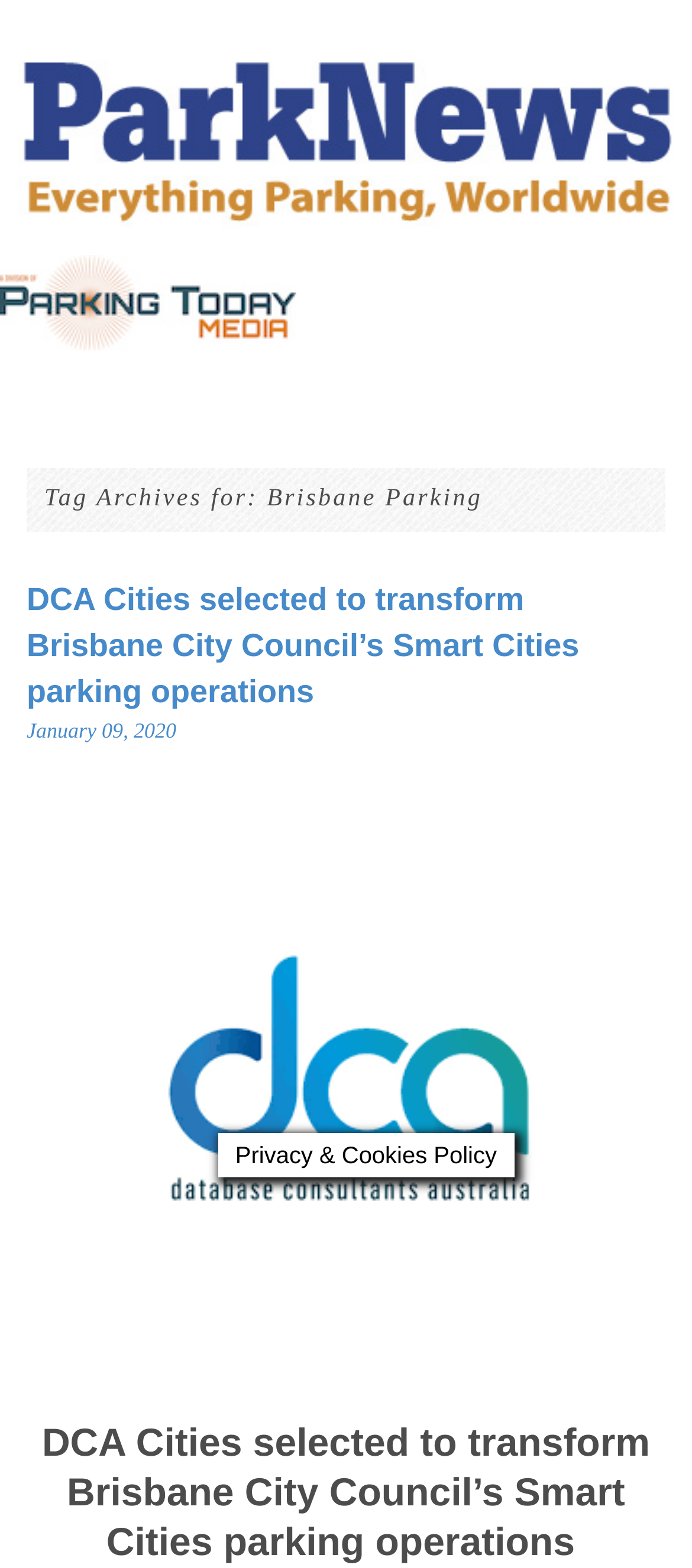Give a succinct answer to this question in a single word or phrase: 
What is the policy mentioned at the bottom of the webpage?

Privacy & Cookies Policy